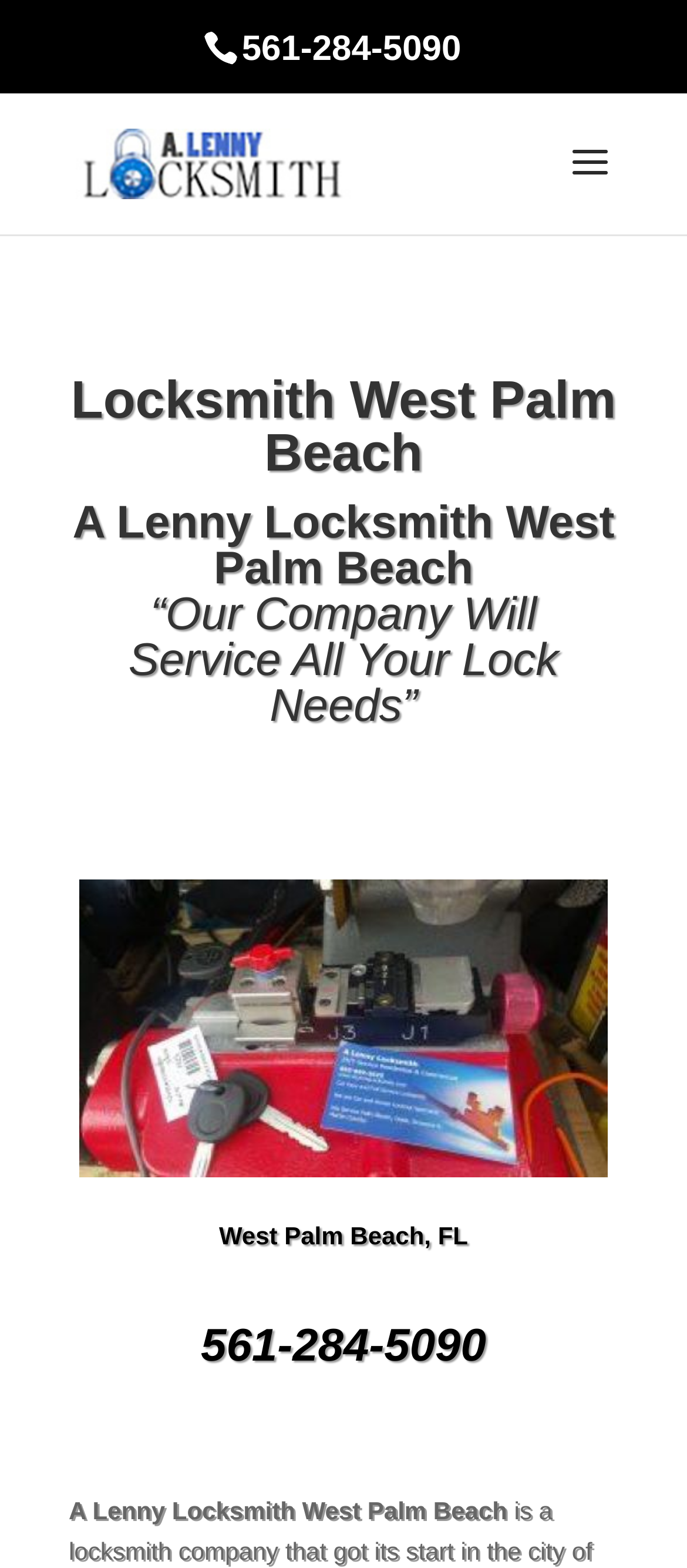What is the company name?
Provide a comprehensive and detailed answer to the question.

I found the company name by looking at the link element with the bounding box coordinates [0.115, 0.736, 0.885, 0.754] which contains the text 'A Lenny Locksmith West Palm Beach' and also by looking at the image element with the bounding box coordinates [0.11, 0.082, 0.51, 0.127] which is labeled as 'Lenny The Locksmith'.